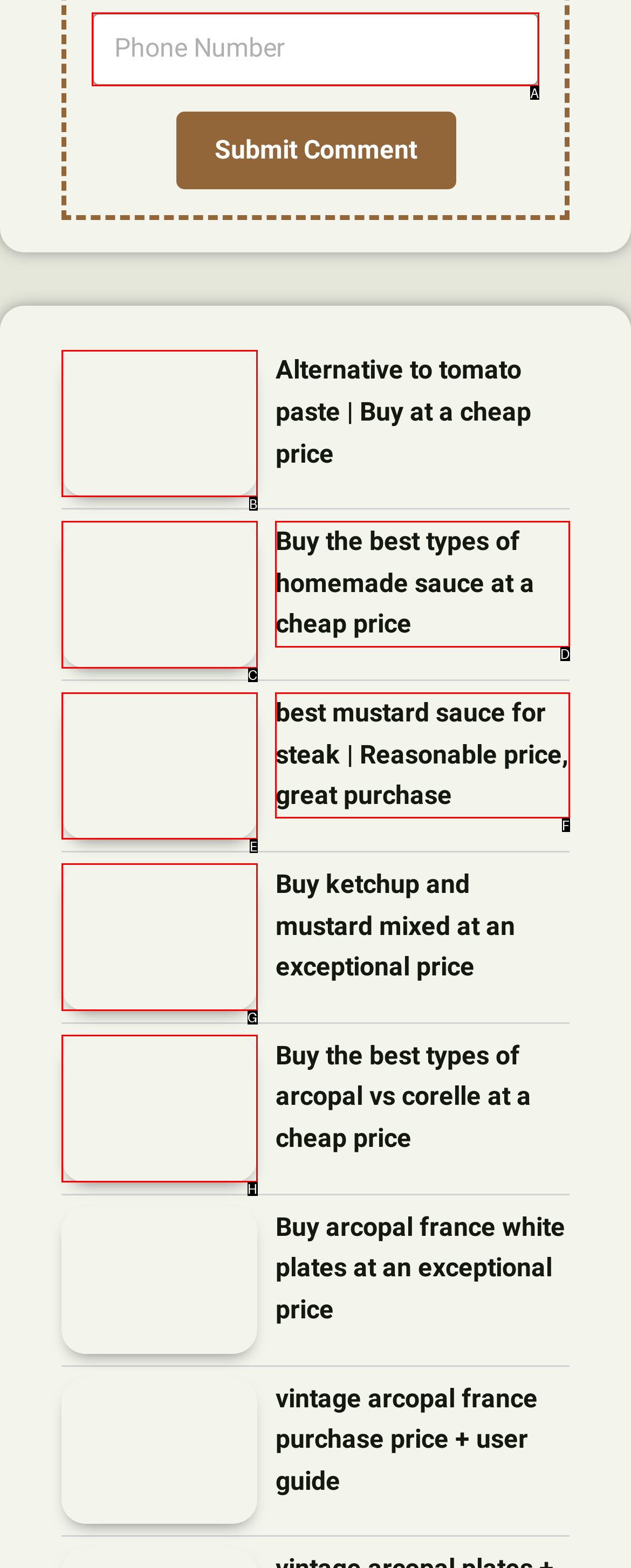Select the HTML element that needs to be clicked to carry out the task: Enter phone number
Provide the letter of the correct option.

A